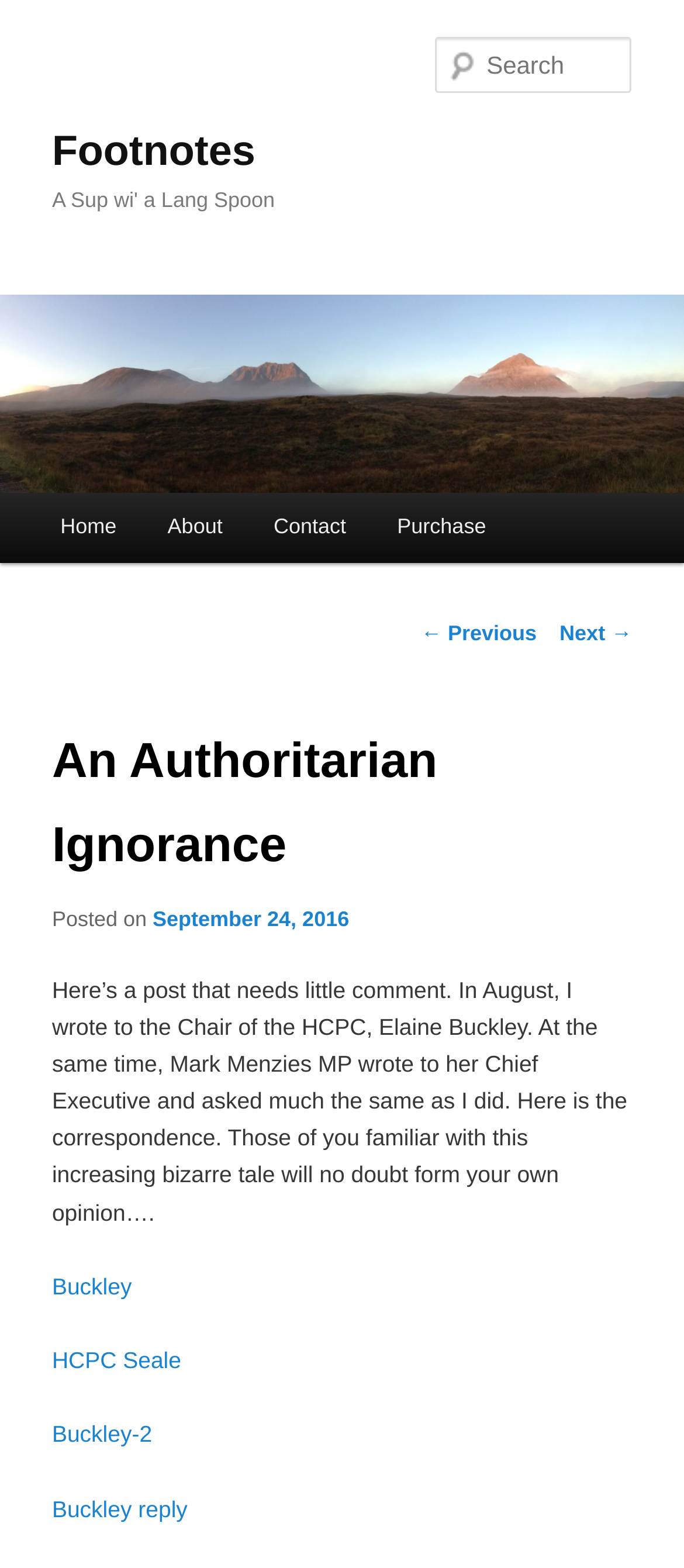Identify the bounding box coordinates of the region that needs to be clicked to carry out this instruction: "Check the reply from Buckley". Provide these coordinates as four float numbers ranging from 0 to 1, i.e., [left, top, right, bottom].

[0.076, 0.954, 0.274, 0.97]